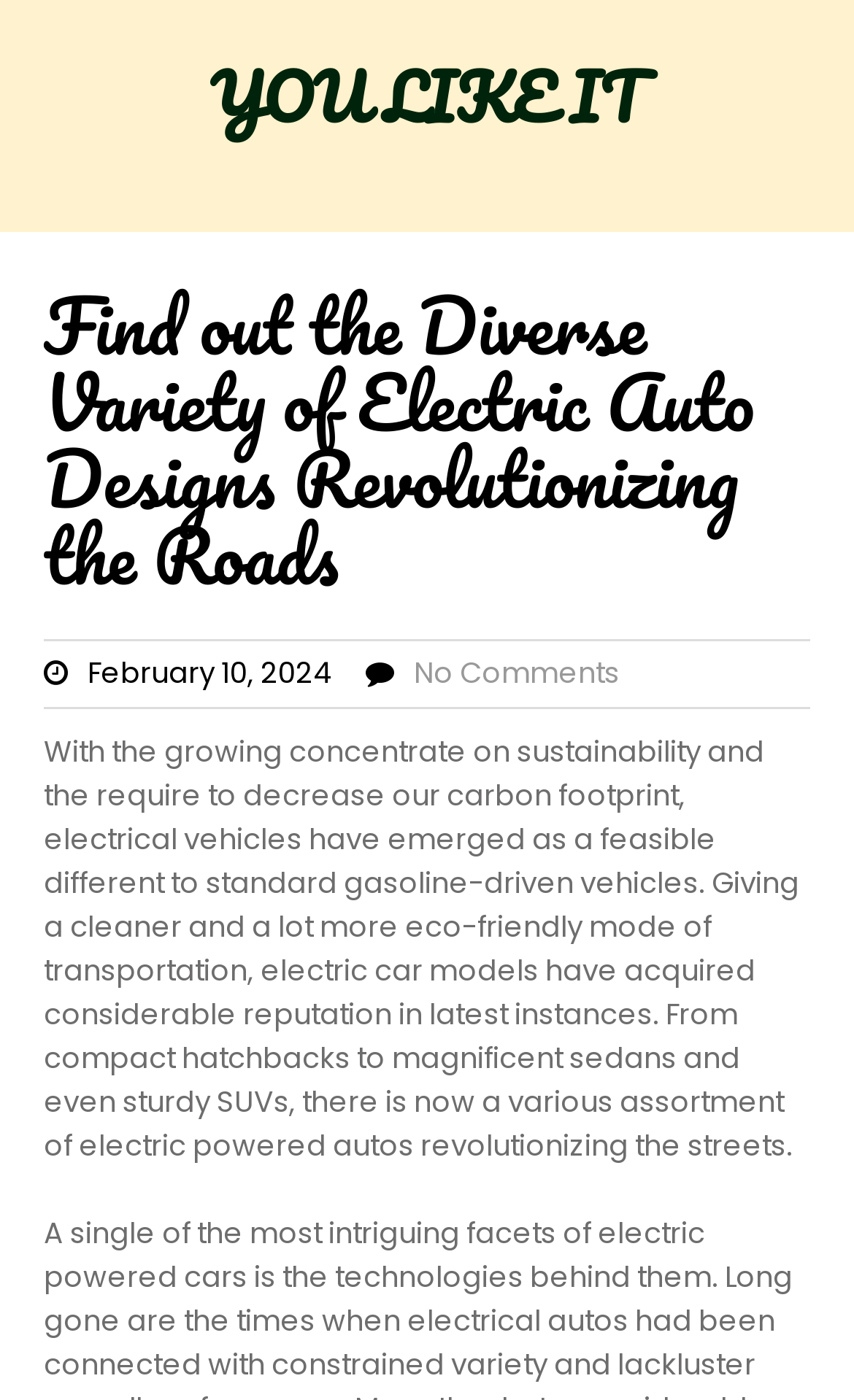Analyze and describe the webpage in a detailed narrative.

The webpage is focused on electric auto designs, with a prominent heading "YOU LIKE IT" at the top center of the page, which is also a clickable link. Below this heading, there is a larger header that spans the width of the page, containing the title "Find out the Diverse Variety of Electric Auto Designs Revolutionizing the Roads". 

To the right of the title, there is a date "February 10, 2024" and some empty space, followed by a link "No Comments" at the bottom right corner of this section. 

The main content of the page is a block of text that occupies most of the page, starting from the top left and extending to the bottom right. This text discusses the growing importance of sustainability and the rise of electric vehicles as a cleaner and more eco-friendly mode of transportation. It highlights the diverse range of electric car models available, from compact hatchbacks to sedans and SUVs, which are revolutionizing the roads.